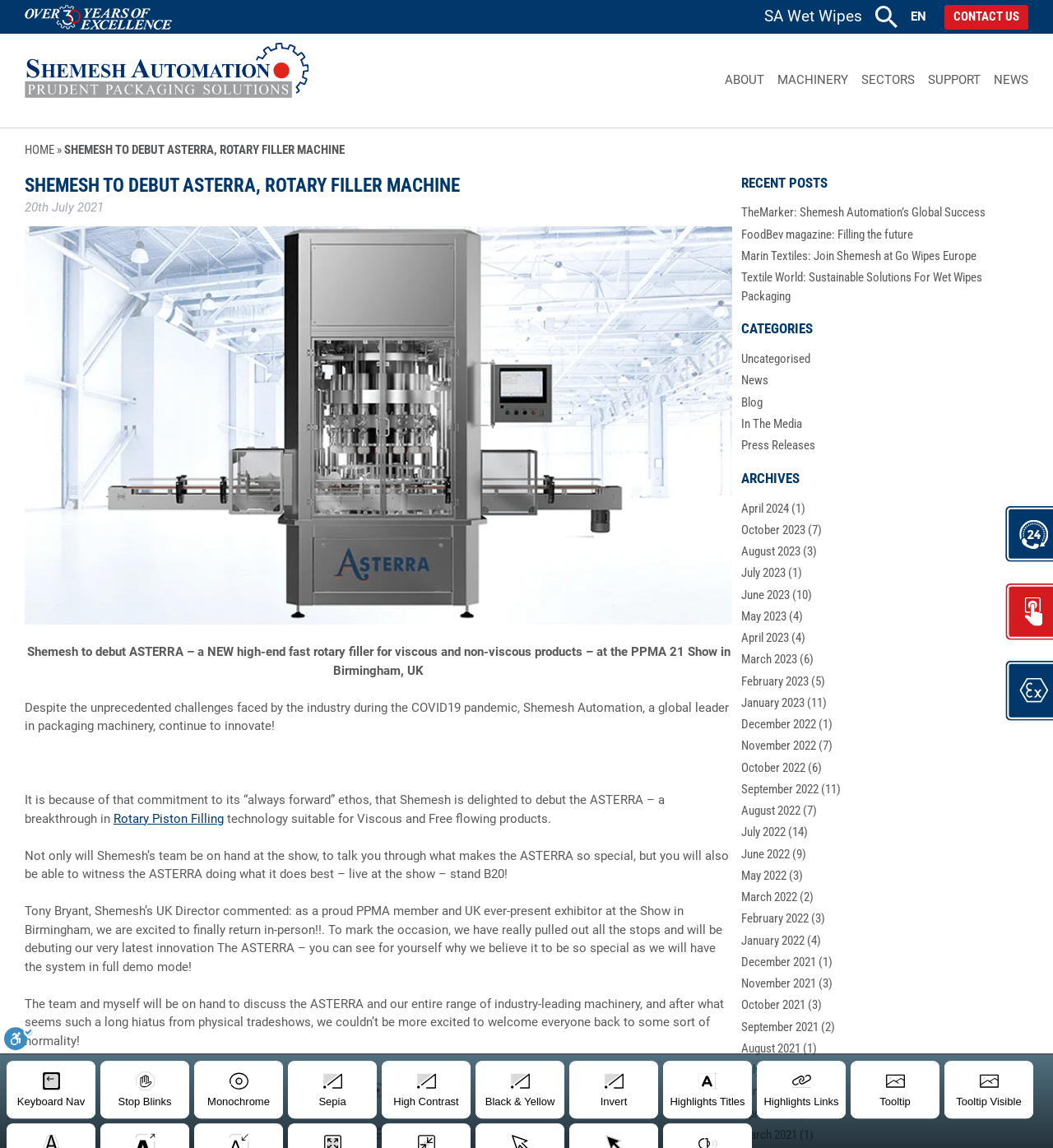Illustrate the webpage with a detailed description.

This webpage is about Shemesh Automation, a company that specializes in packaging machinery. At the top of the page, there is a logo image and a navigation menu with links to different sections of the website, including "HOME", "ABOUT", "MACHINERY", "SECTORS", "SUPPORT", and "NEWS". 

Below the navigation menu, there is a prominent heading that announces the debut of ASTERRA, a new high-end fast rotary filler for viscous and non-viscous products, at the PPMA 21 Show in Birmingham, UK. 

To the right of the heading, there is a search button and a language selection button. Below the heading, there is a brief introduction to the ASTERRA machine, followed by a quote from Tony Bryant, Shemesh's UK Director, discussing the company's excitement to debut the new machine at the show.

On the right side of the page, there are three columns of links. The first column lists recent news posts, including articles from TheMarker, FoodBev magazine, and Marin Textiles. The second column lists categories, including "Uncategorised", "News", "Blog", "In The Media", and "Press Releases". The third column lists archives, with links to news posts from different months and years.

Throughout the page, there are several images, including a logo image at the top, an image of the ASTERRA machine, and a few other images that are not clearly described.